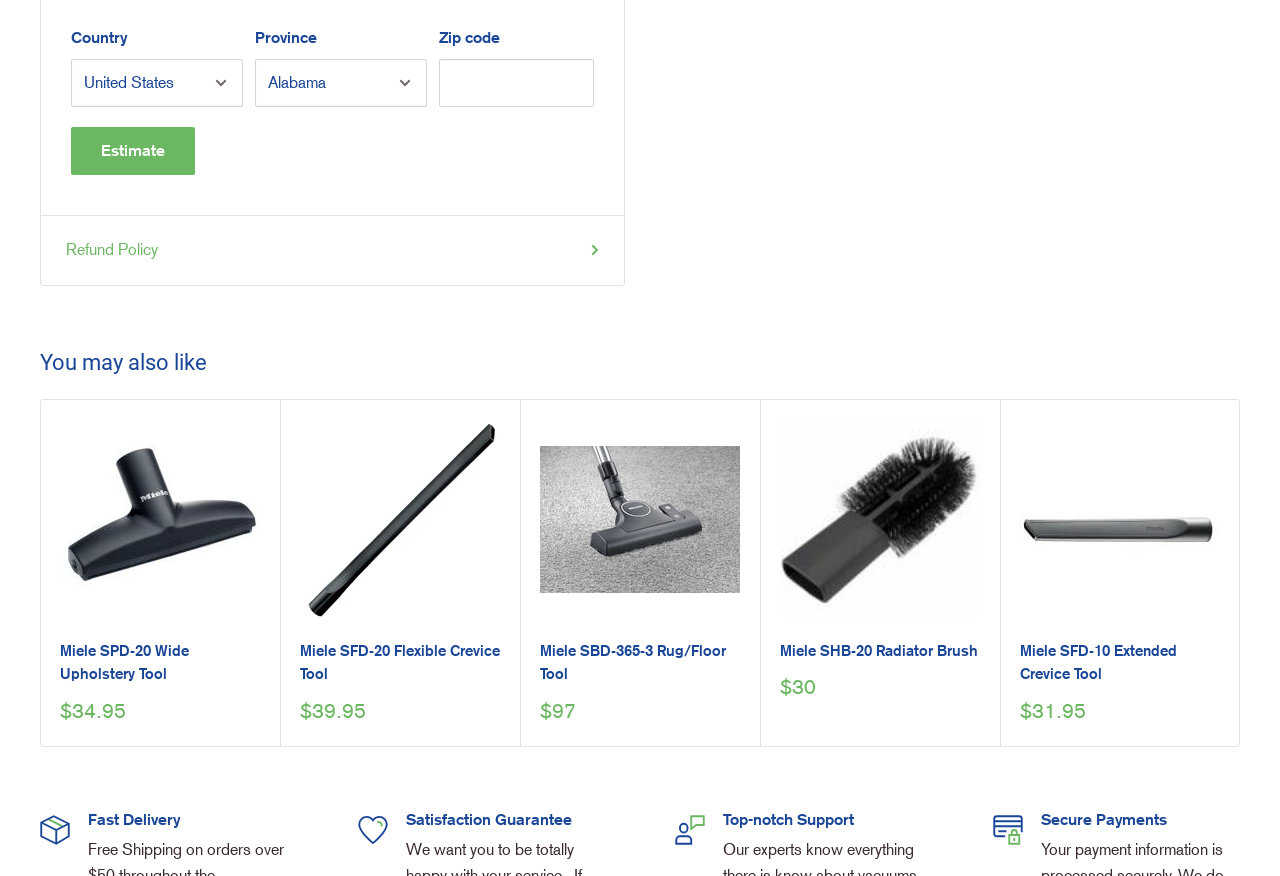What is the price of the Miele SPD-20 Wide Upholstery Tool?
Use the information from the image to give a detailed answer to the question.

The price of the Miele SPD-20 Wide Upholstery Tool is listed as 'Sale price $34.95' next to the product image and description.